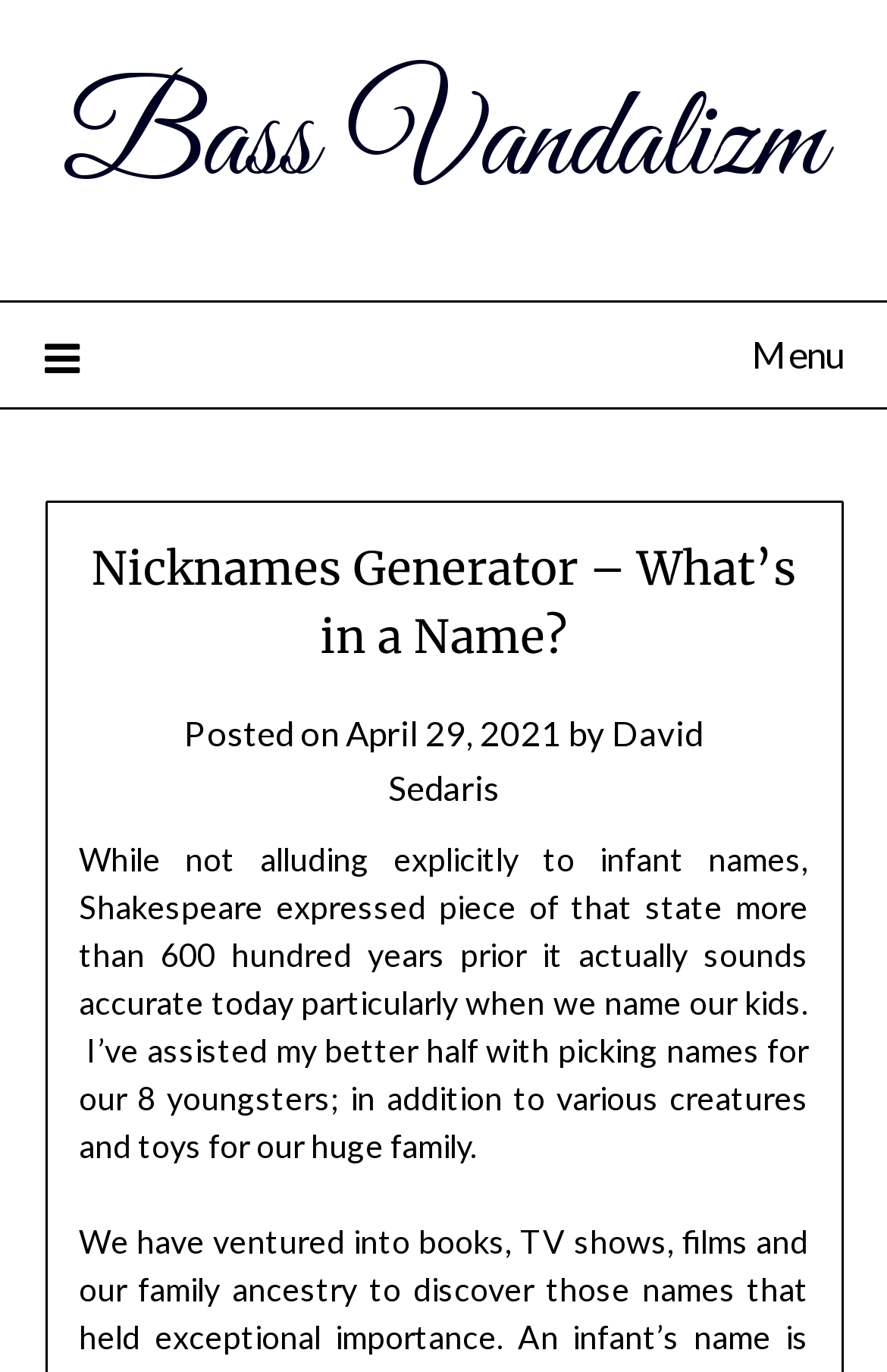How many children do the author and his wife have?
Using the visual information, respond with a single word or phrase.

8